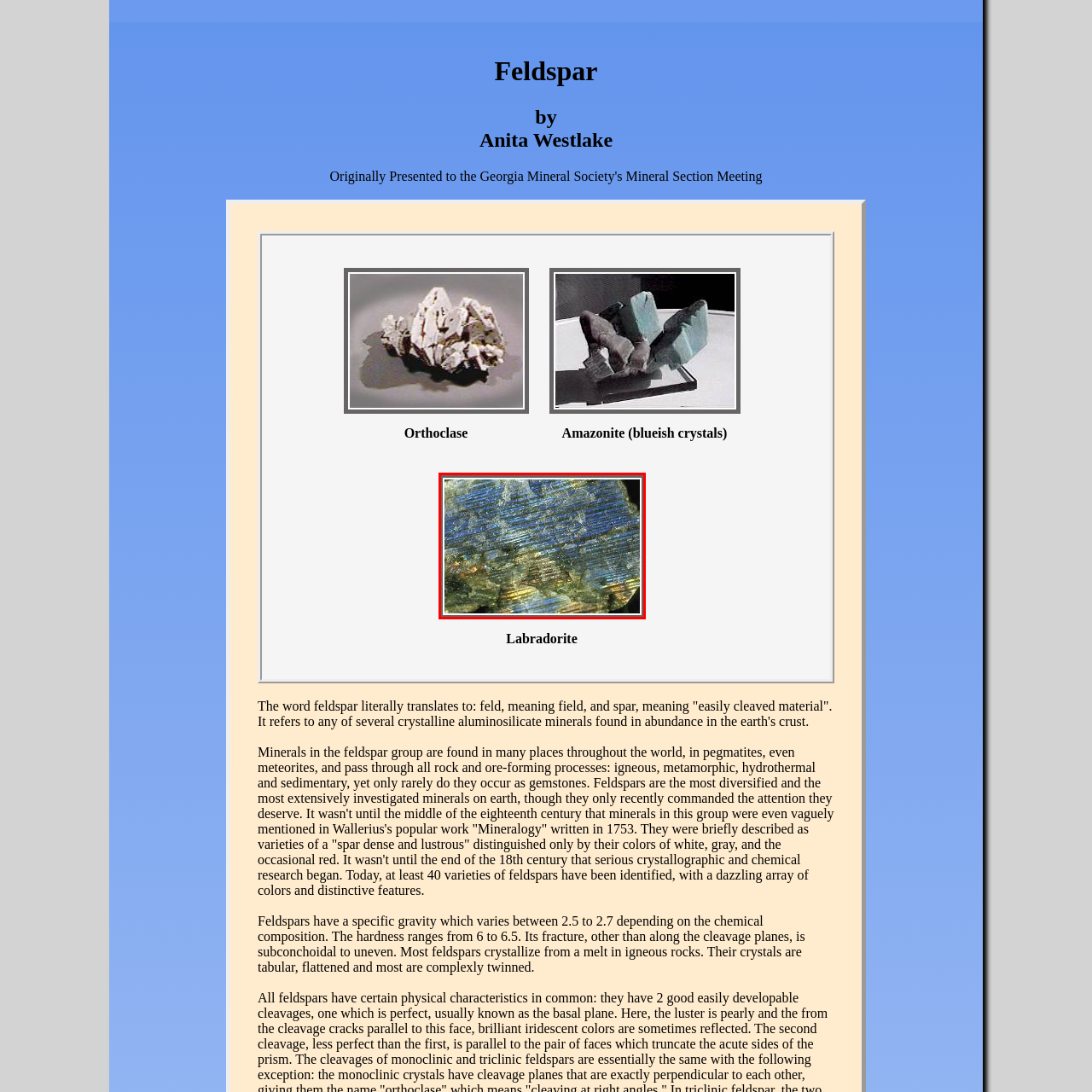Analyze the image surrounded by the red box and respond concisely: In what type of rocks is labradorite commonly found?

Igneous rocks